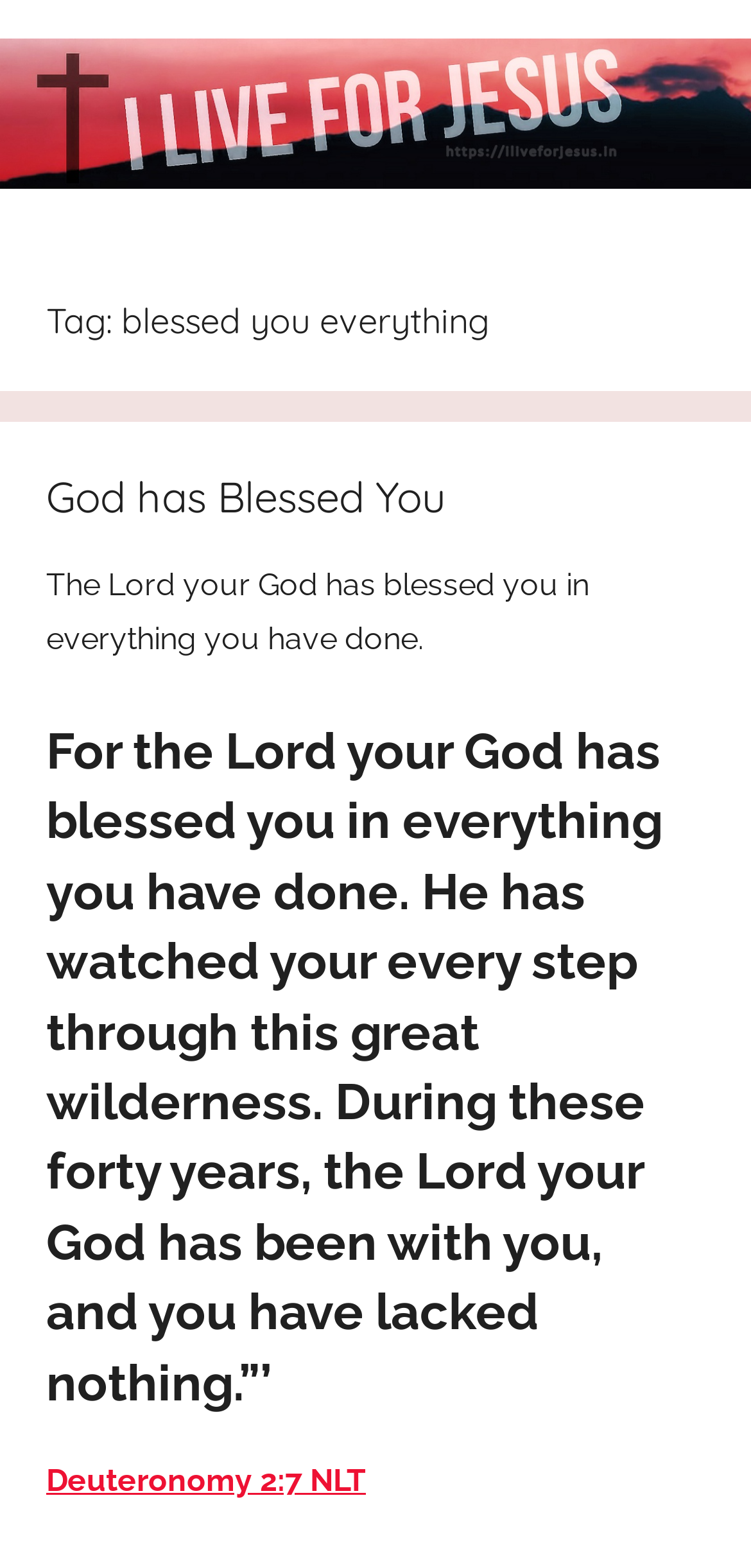What is the theme of the second article?
Answer the question with a thorough and detailed explanation.

The second article on the webpage contains a quote that talks about God's blessing, specifically how God has blessed the person in everything they have done. This suggests that the theme of the second article is God's blessing and provision.